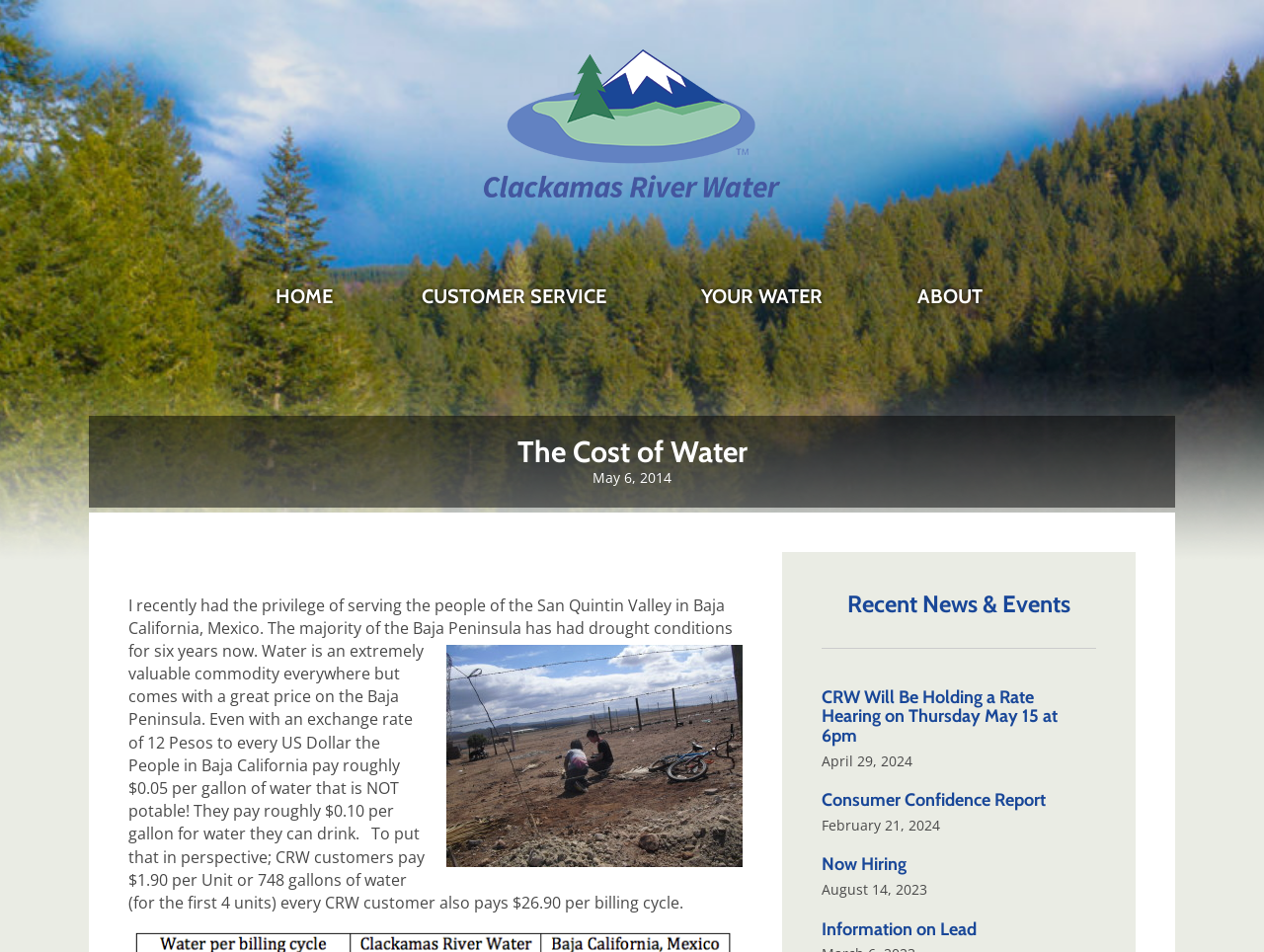Locate the bounding box coordinates of the item that should be clicked to fulfill the instruction: "View the image of Cara Delevingne's house fire".

None